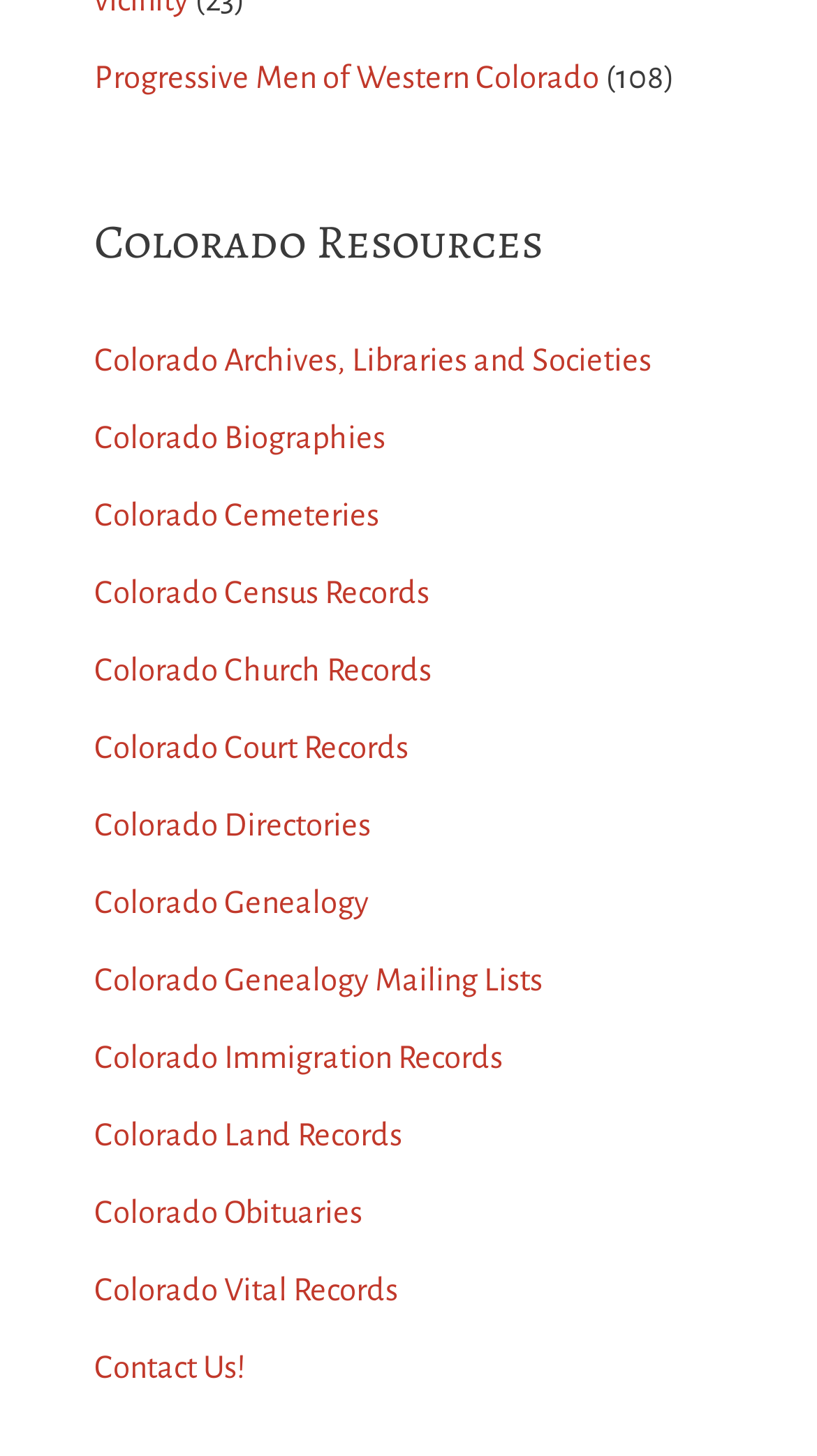How many links are under 'Colorado Resources'?
From the image, provide a succinct answer in one word or a short phrase.

14